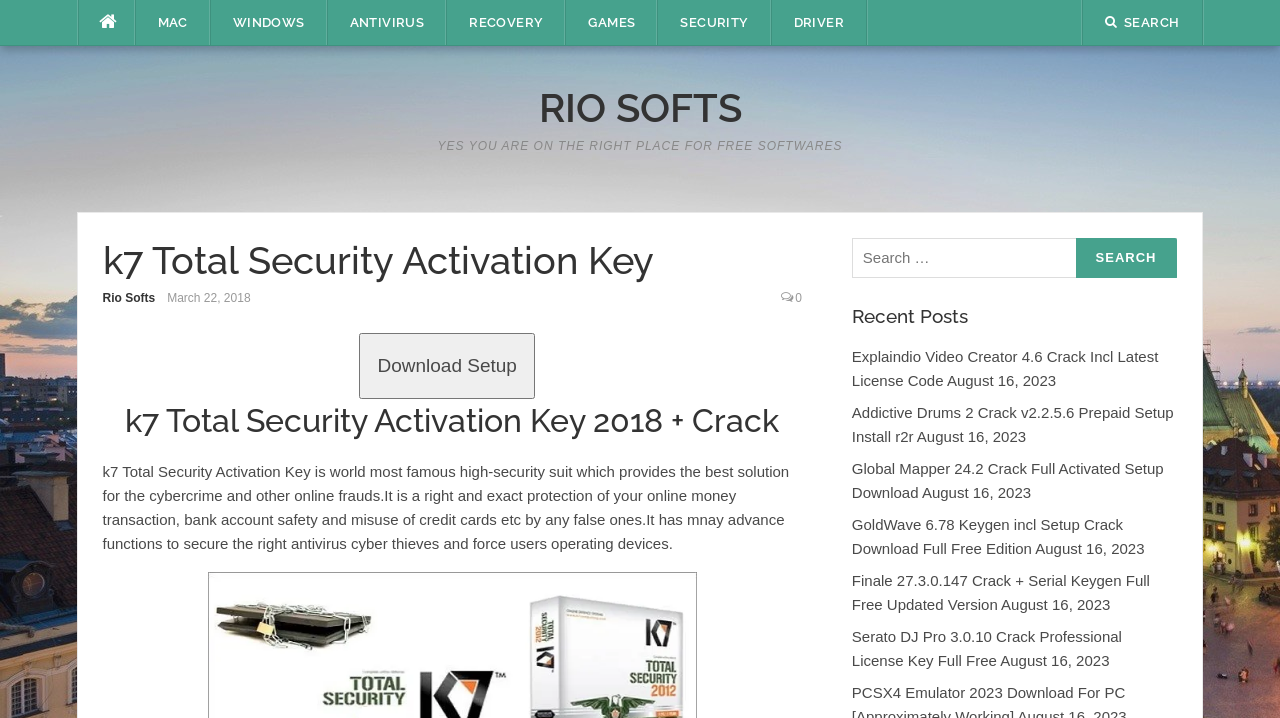Point out the bounding box coordinates of the section to click in order to follow this instruction: "Visit Rio Softs".

[0.421, 0.117, 0.579, 0.182]